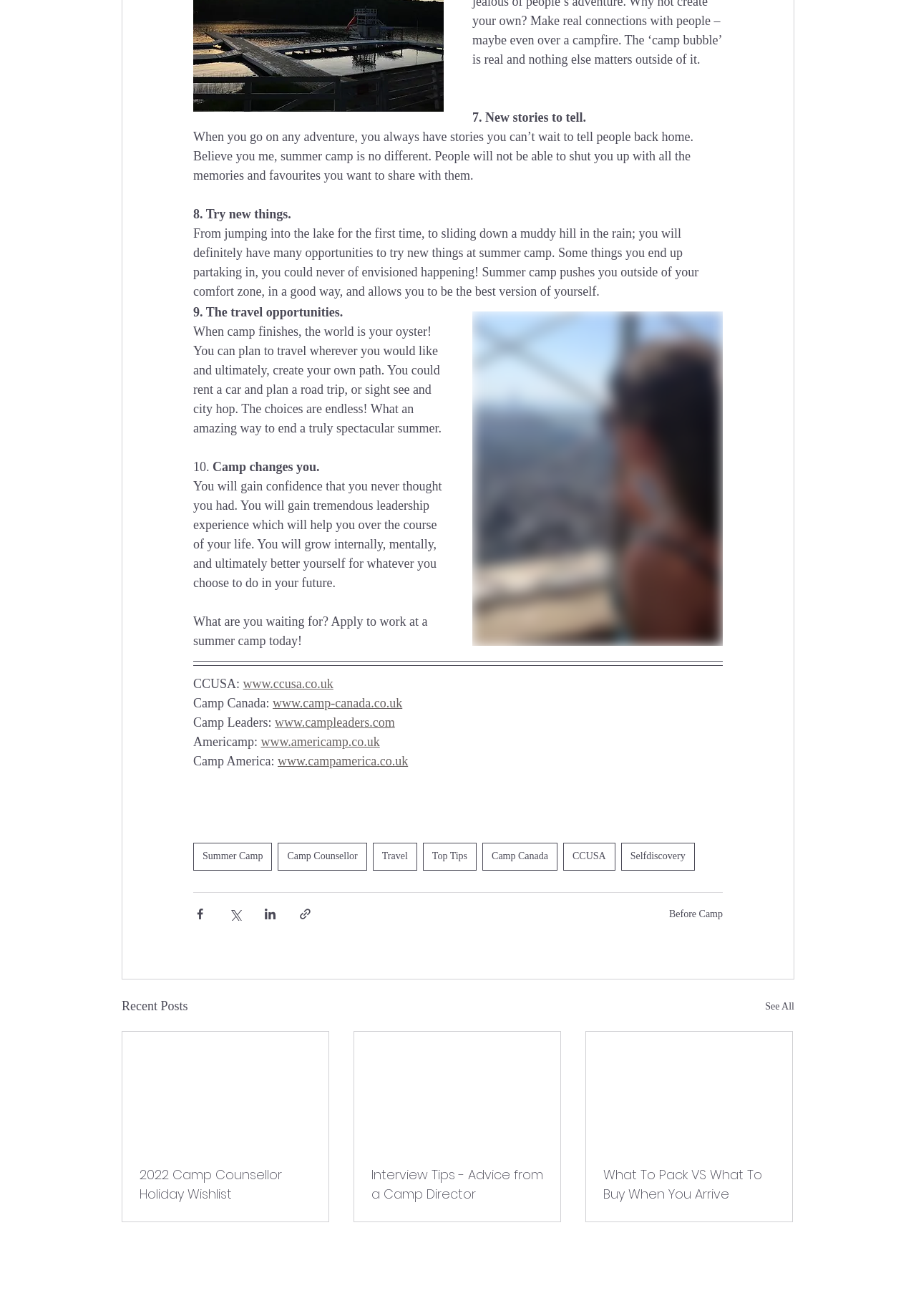Bounding box coordinates are specified in the format (top-left x, top-left y, bottom-right x, bottom-right y). All values are floating point numbers bounded between 0 and 1. Please provide the bounding box coordinate of the region this sentence describes: Multiple Popup

None